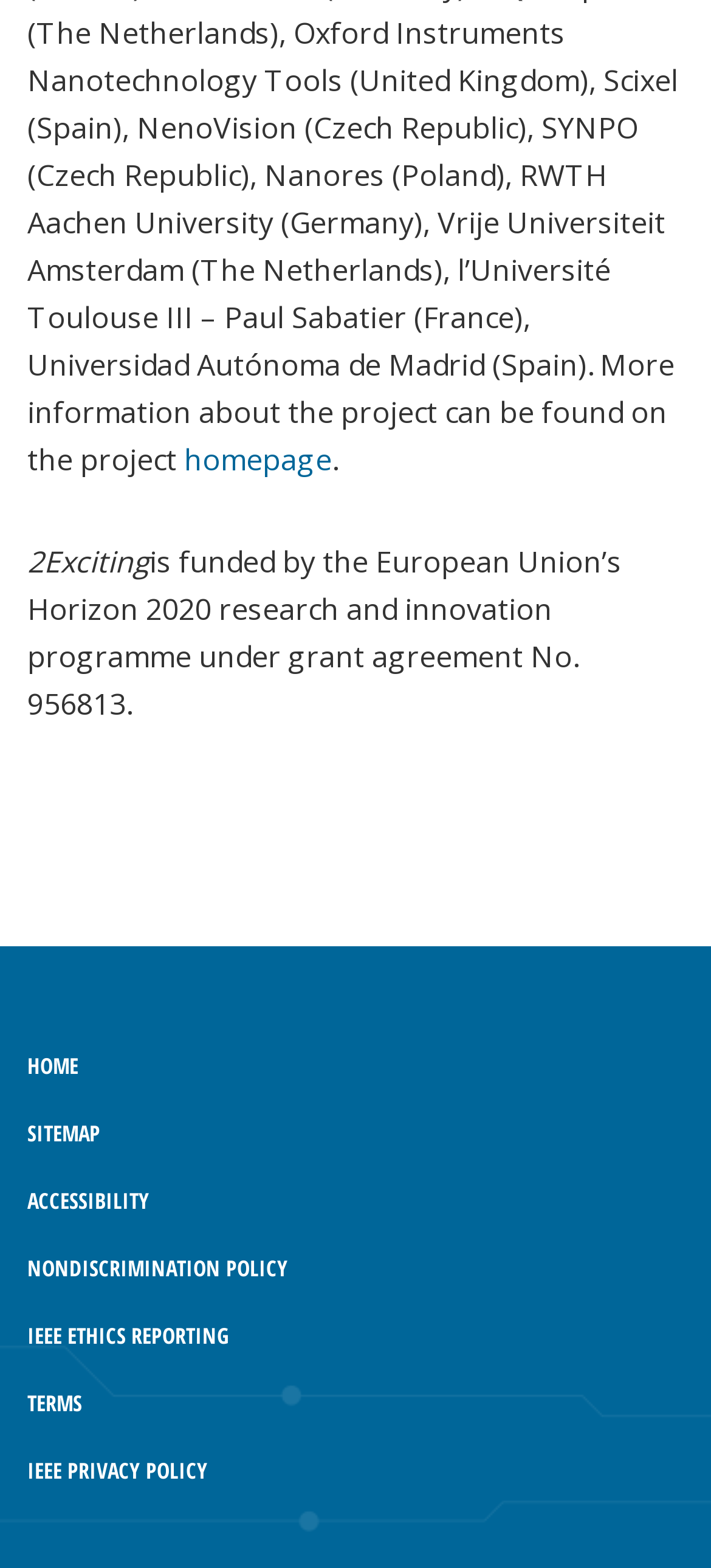Please identify the bounding box coordinates of where to click in order to follow the instruction: "read non-discrimination policy".

[0.038, 0.799, 0.405, 0.819]